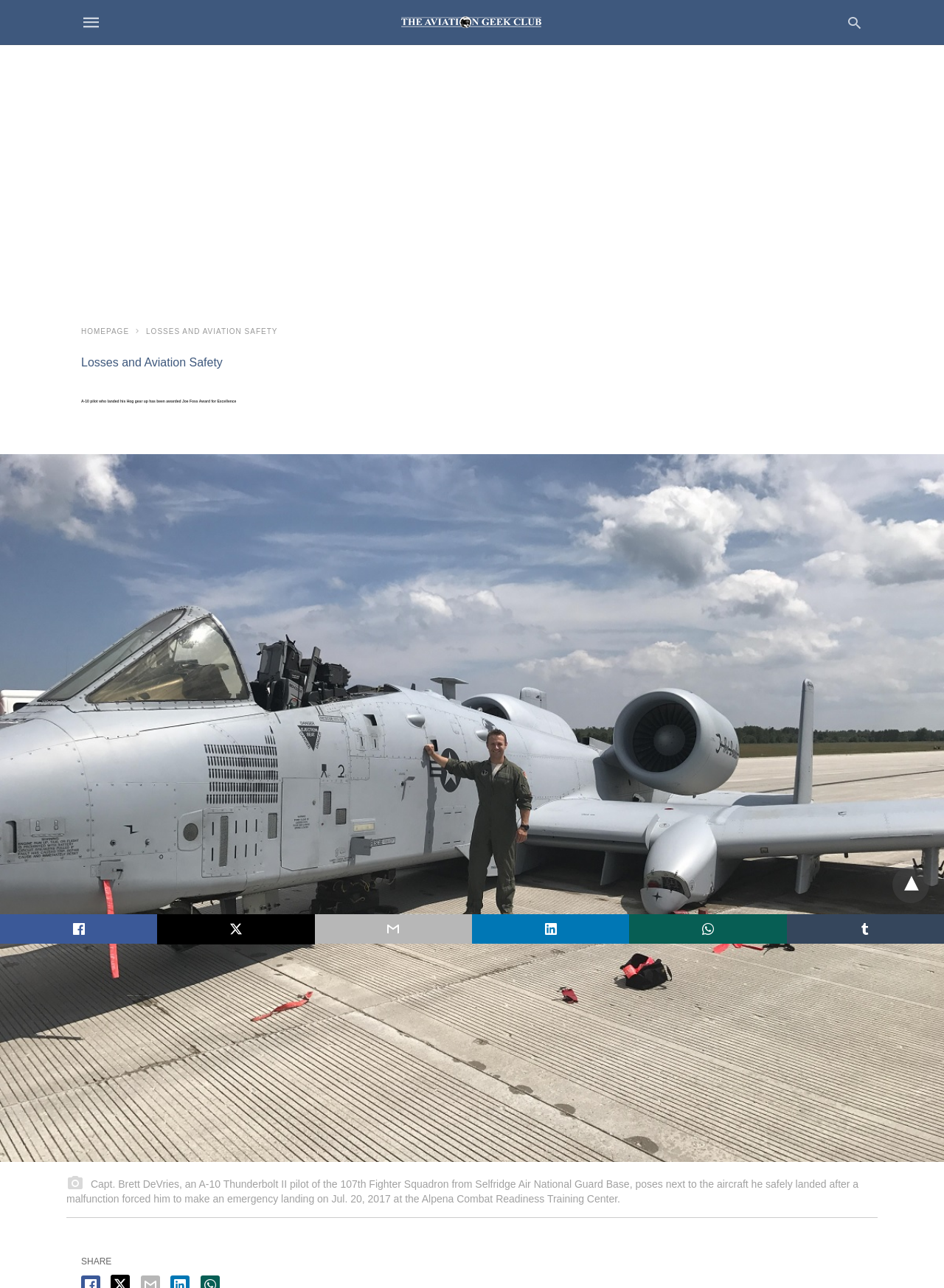Determine the bounding box coordinates of the clickable area required to perform the following instruction: "go to homepage". The coordinates should be represented as four float numbers between 0 and 1: [left, top, right, bottom].

[0.086, 0.254, 0.151, 0.26]